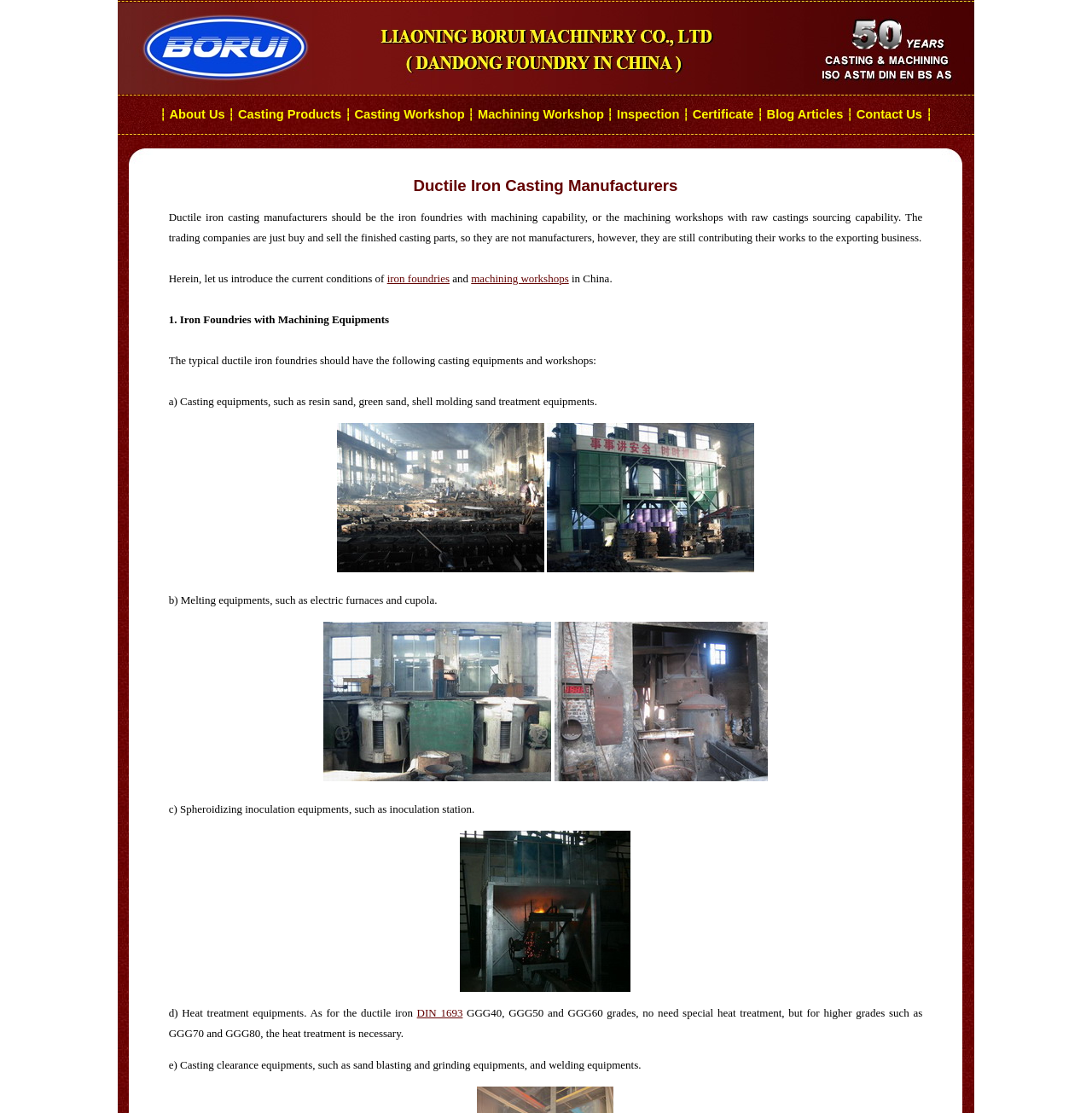Pinpoint the bounding box coordinates of the clickable element needed to complete the instruction: "Visit the About Us page". The coordinates should be provided as four float numbers between 0 and 1: [left, top, right, bottom].

[0.155, 0.097, 0.206, 0.109]